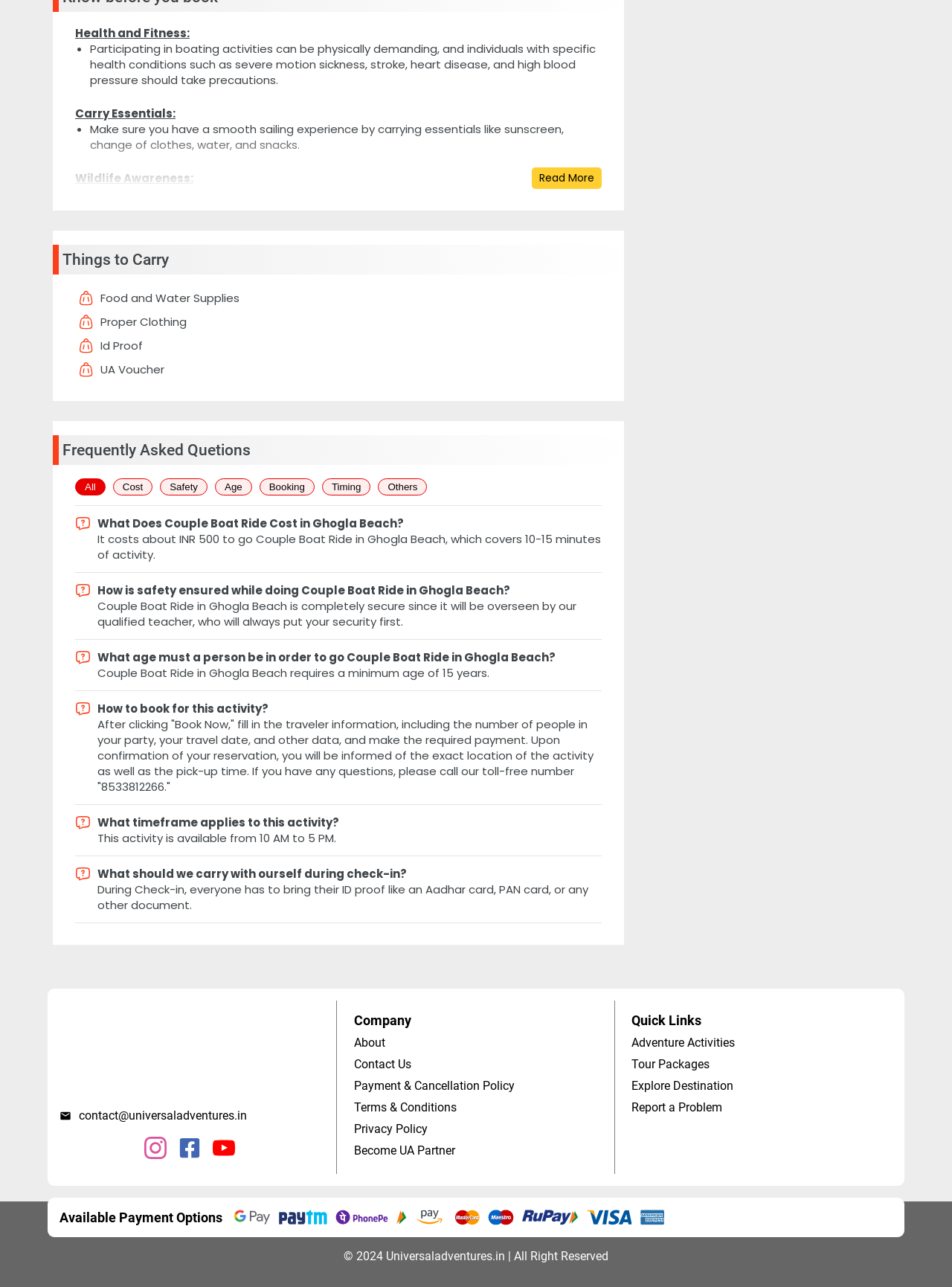Could you indicate the bounding box coordinates of the region to click in order to complete this instruction: "Click the 'All' button".

[0.079, 0.372, 0.111, 0.385]